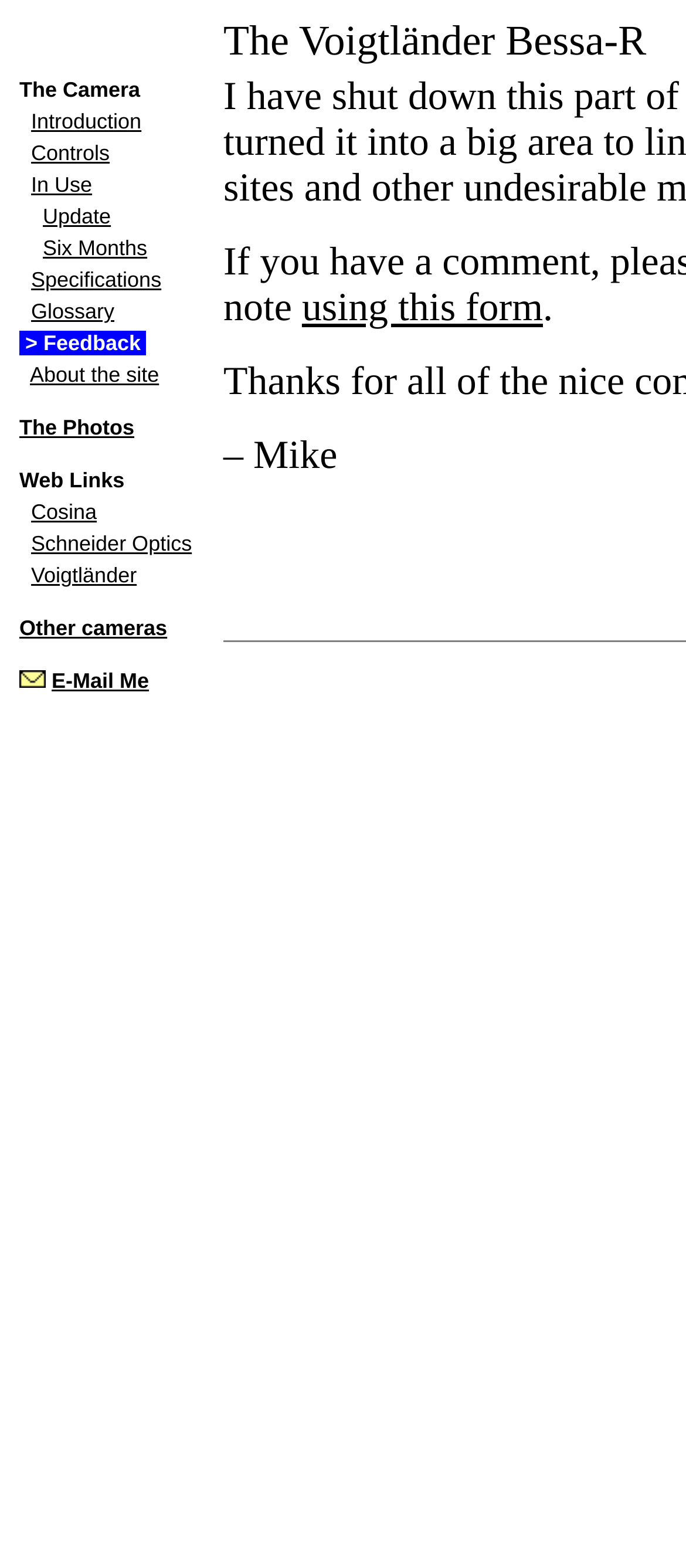How many sections are in the webpage?
Look at the image and provide a short answer using one word or a phrase.

10